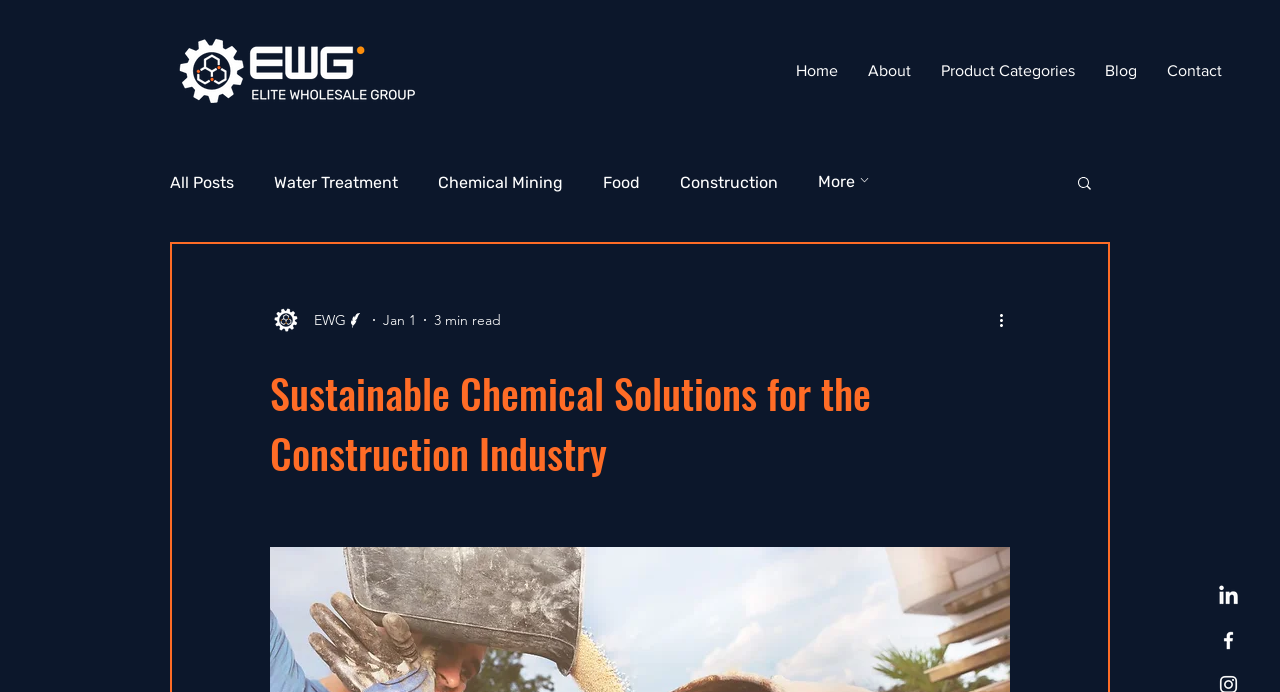How many minutes does it take to read the latest article?
Please answer the question with as much detail and depth as you can.

I looked at the article section and found the reading time of the latest article, which is 3 minutes.